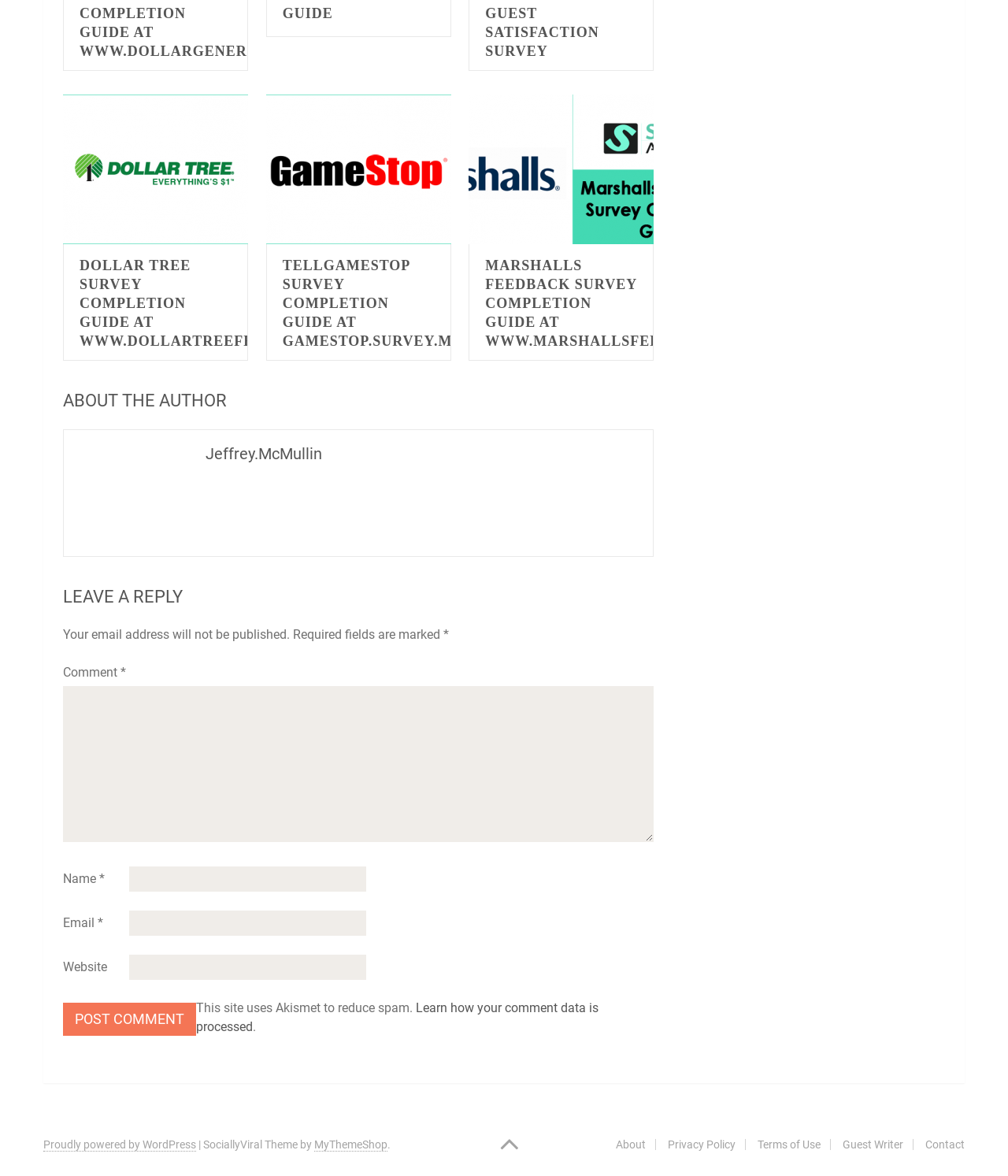What is the name of the author?
By examining the image, provide a one-word or phrase answer.

Jeffrey.McMullin